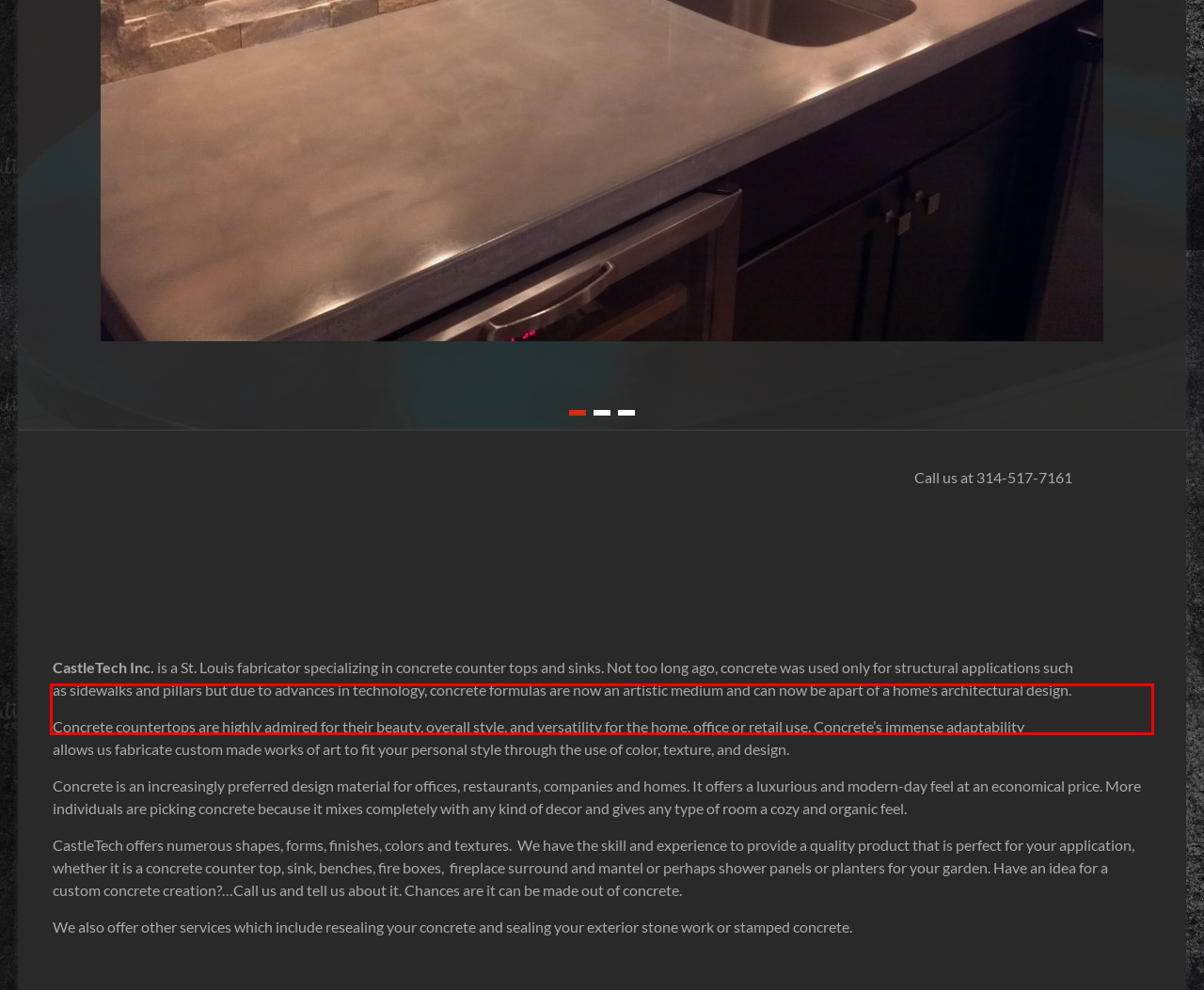Given the screenshot of a webpage, identify the red rectangle bounding box and recognize the text content inside it, generating the extracted text.

Concrete is an increasingly preferred design material for offices, restaurants, companies and homes. It offers a luxurious and modern-day feel at an economical price. More individuals are picking concrete because it mixes completely with any kind of decor and gives any type of room a cozy and organic feel.